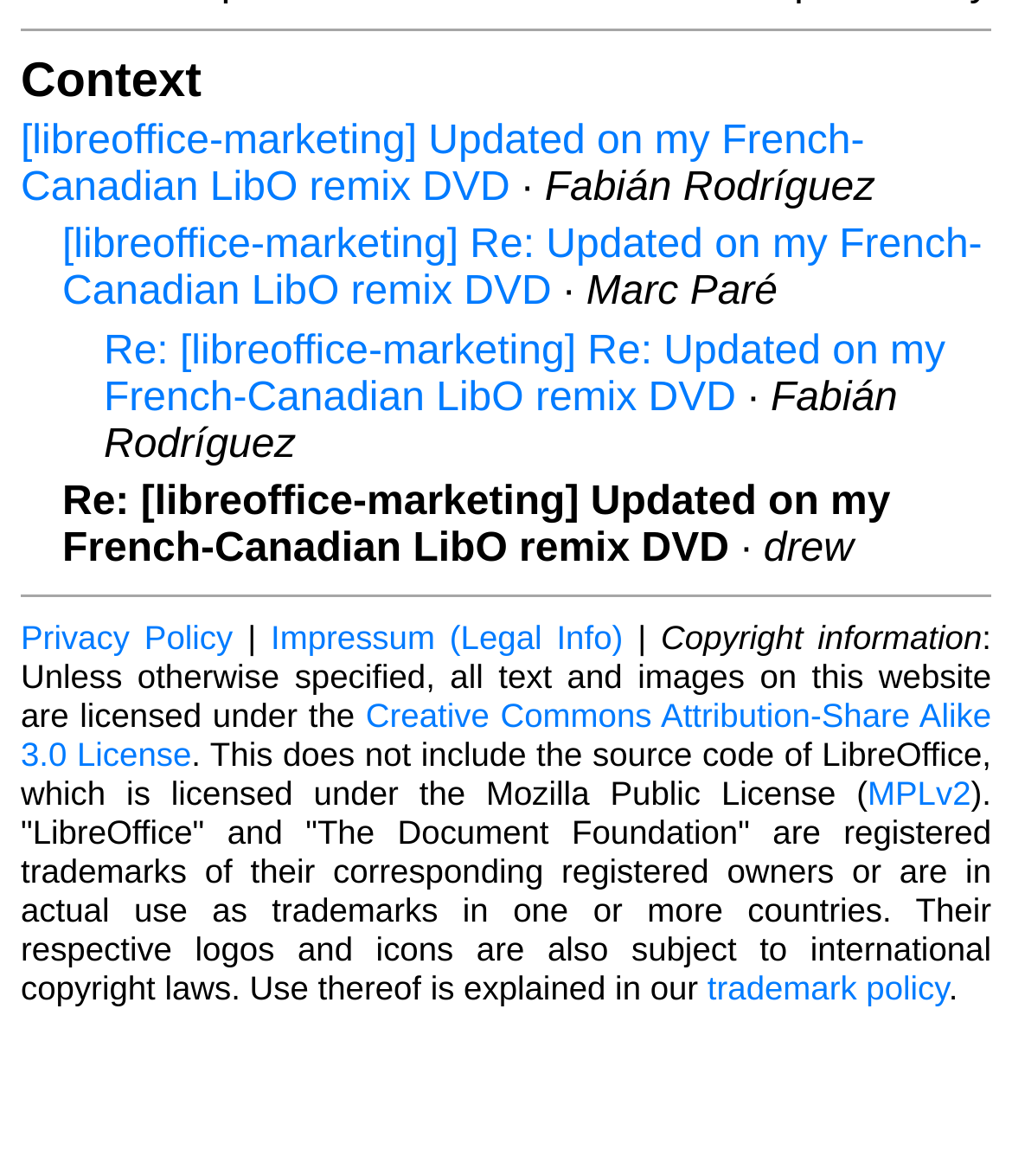Provide a one-word or short-phrase answer to the question:
What is the title of the first link?

Updated on my French-Canadian LibO remix DVD